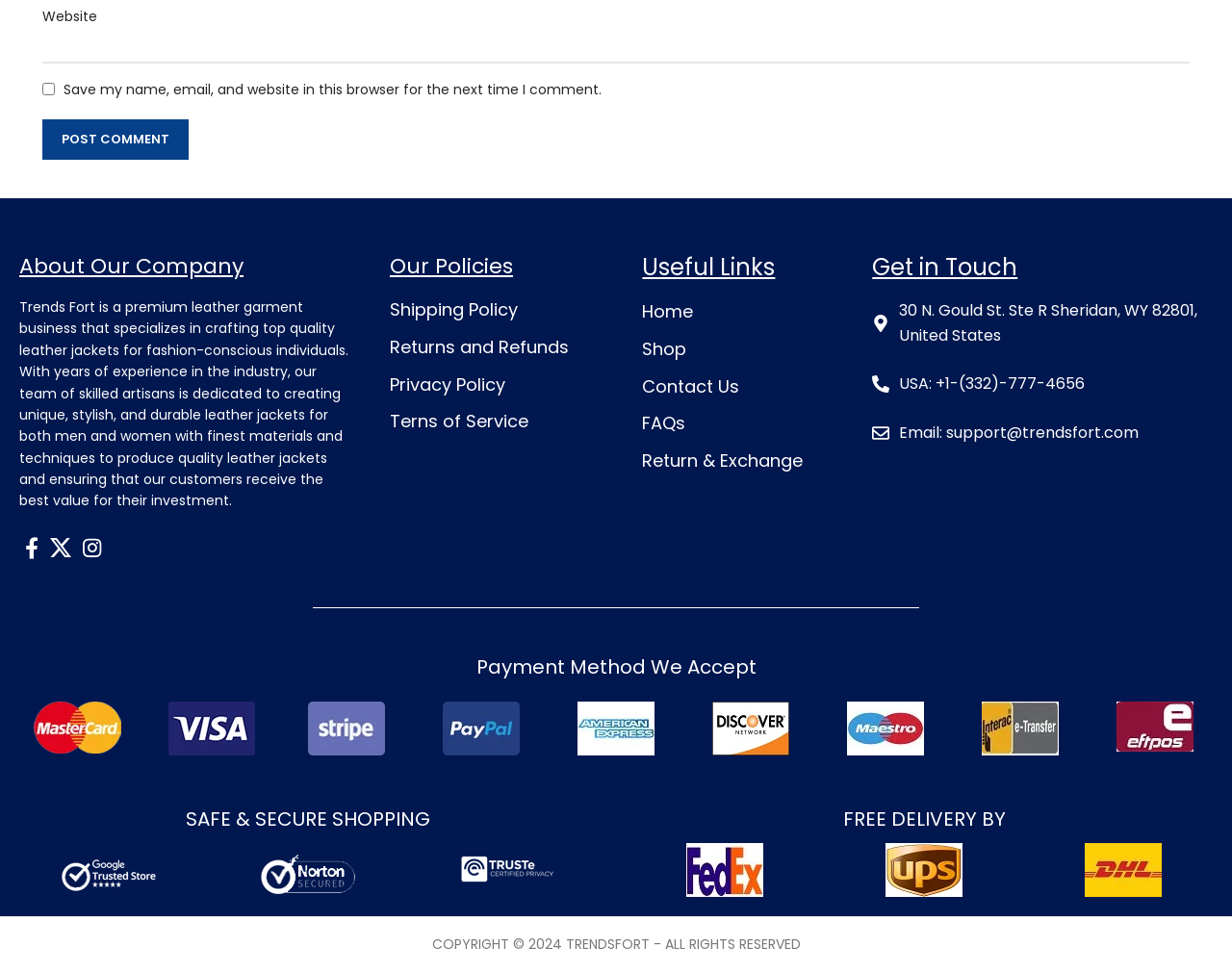Answer this question in one word or a short phrase: What is the company name?

Trends Fort